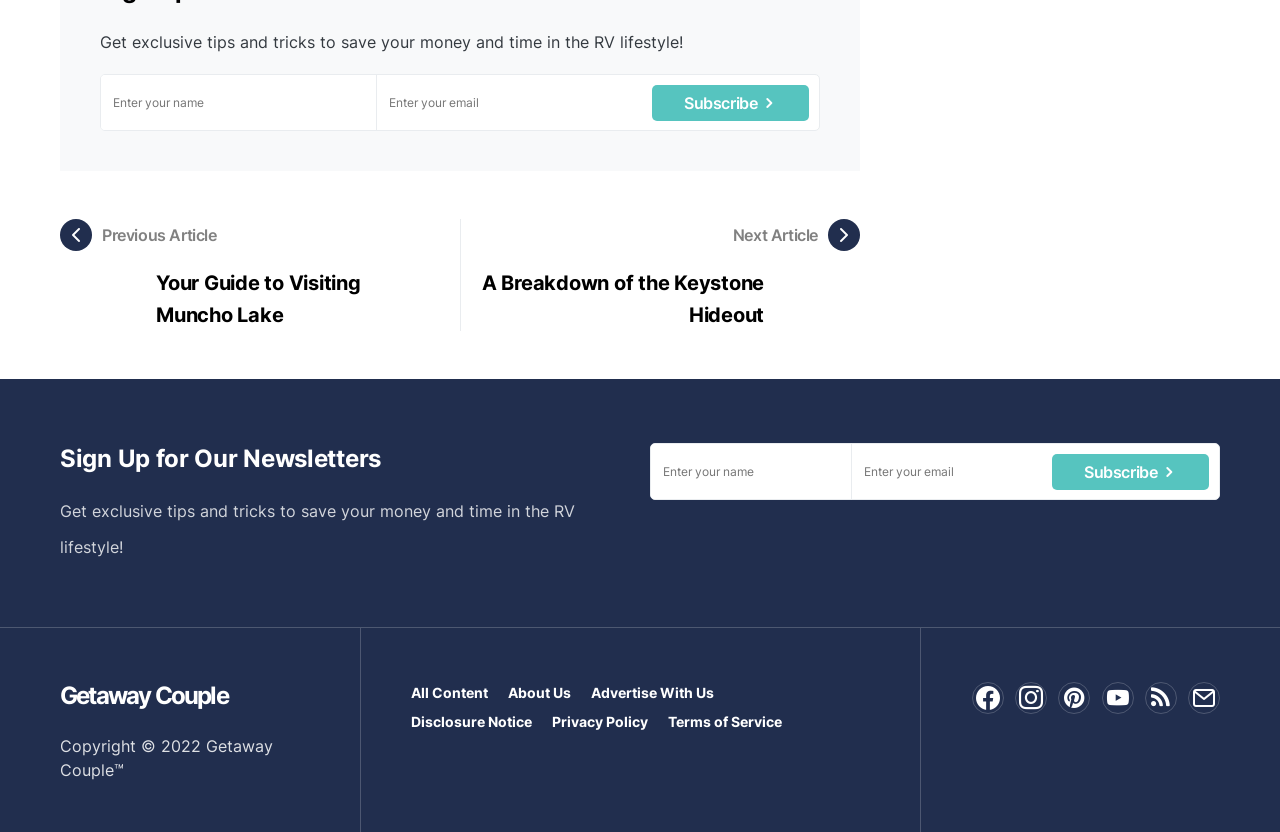Locate the bounding box coordinates of the area to click to fulfill this instruction: "Check the Copyright information". The bounding box should be presented as four float numbers between 0 and 1, in the order [left, top, right, bottom].

[0.047, 0.885, 0.213, 0.938]